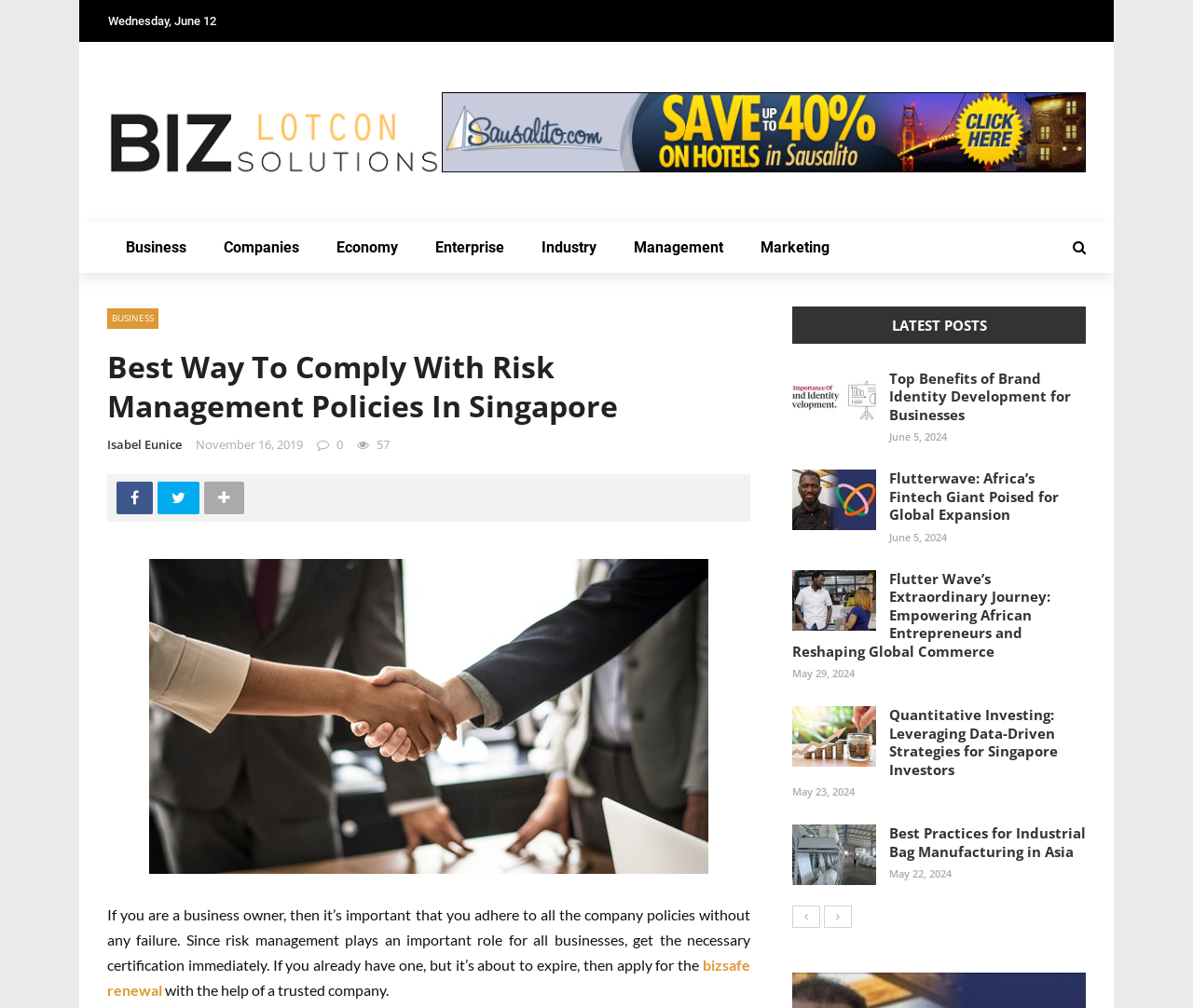Can you pinpoint the bounding box coordinates for the clickable element required for this instruction: "Go to the next page"? The coordinates should be four float numbers between 0 and 1, i.e., [left, top, right, bottom].

[0.691, 0.899, 0.714, 0.921]